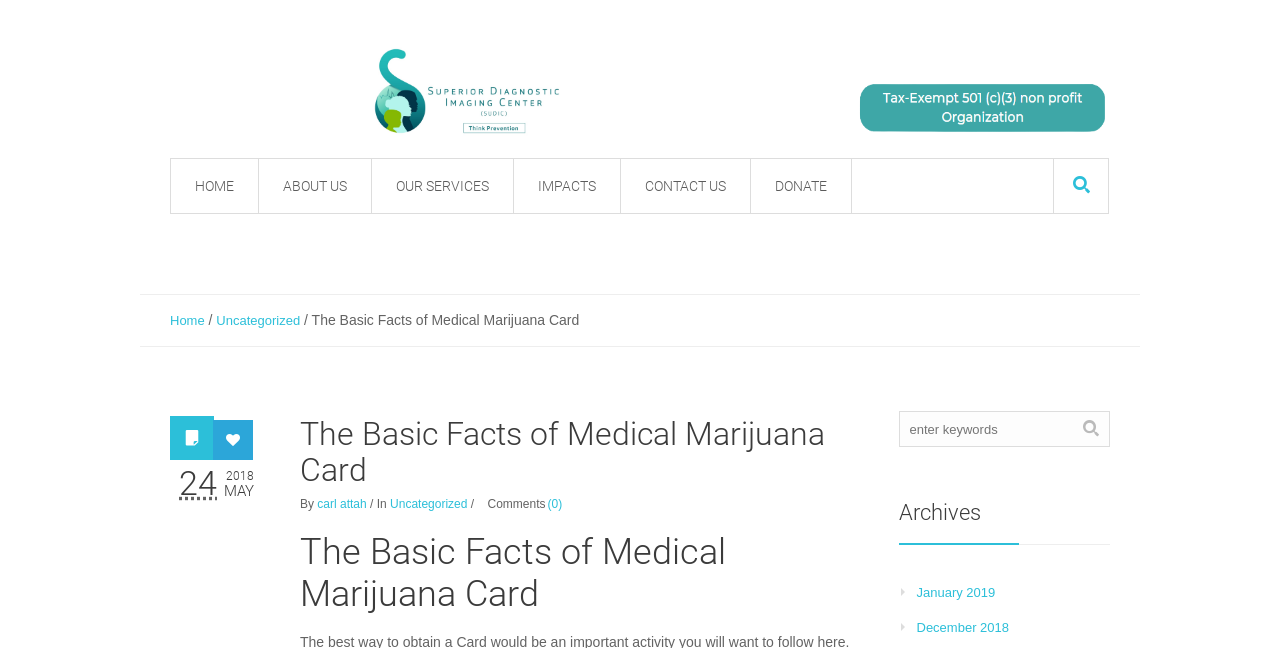What is the title of the current article?
Using the image as a reference, give an elaborate response to the question.

The title of the current article can be found in the middle of the webpage, where it is written as 'The Basic Facts of Medical Marijuana Card' in a heading element.